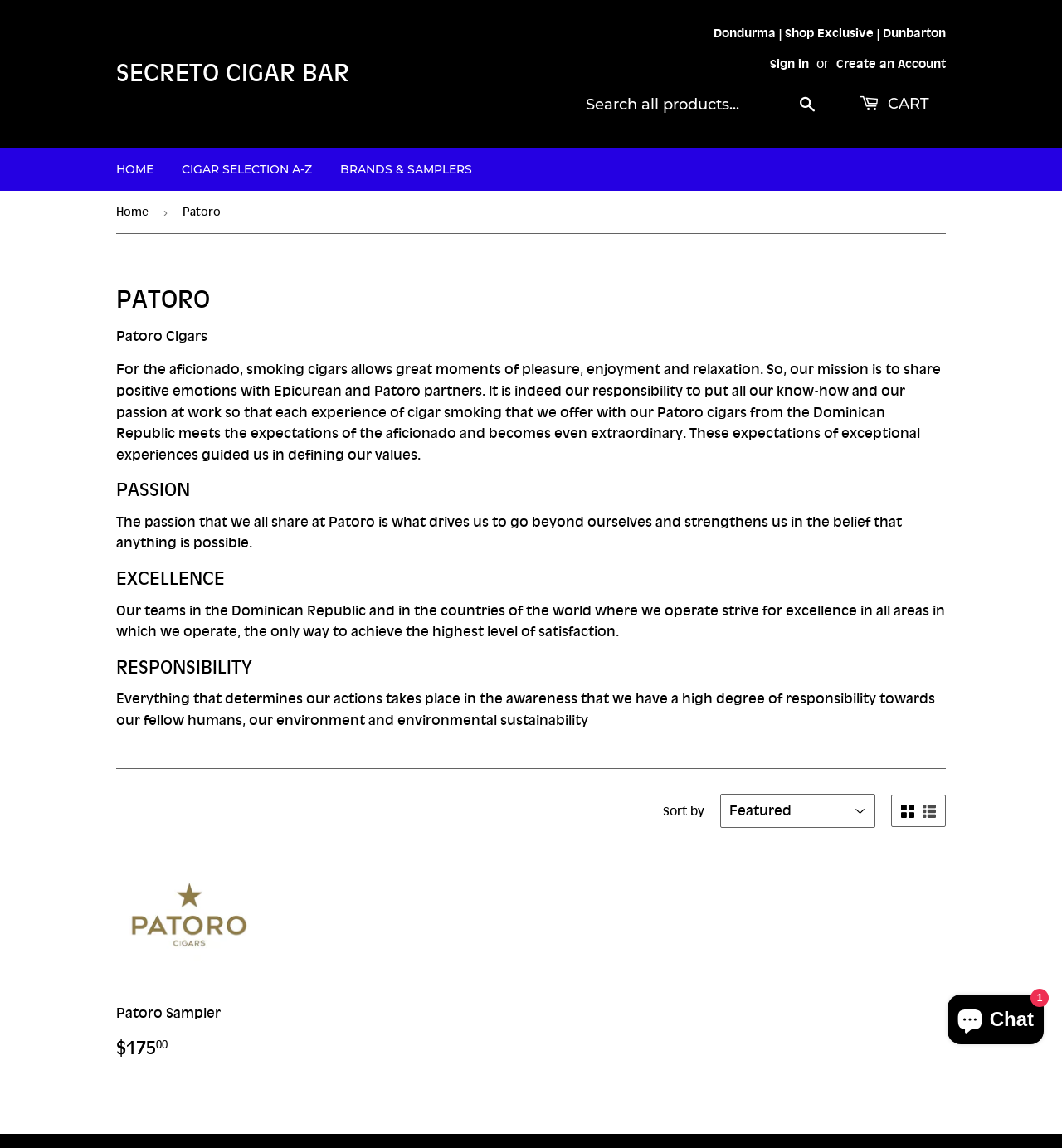Offer a meticulous description of the webpage's structure and content.

The webpage is about Patoro Cigars, a brand that offers high-quality cigars to aficionados. At the top of the page, there is a navigation menu with links to "SECRETO CIGAR BAR", "Dondurma | Shop Exclusive | Dunbarton", "Sign in", and "Create an Account". Below this menu, there is a search bar with a search button. To the right of the search bar, there is a link to the shopping cart.

On the left side of the page, there are links to "HOME", "CIGAR SELECTION A-Z", and "BRANDS & SAMPLERS". Below these links, there is a breadcrumb navigation menu showing the current page's location.

The main content of the page is divided into sections. The first section has a heading "PATORO" and a subheading "Patoro Cigars" followed by a paragraph describing the brand's mission and values. Below this, there are three sections with headings "PASSION", "EXCELLENCE", and "RESPONSIBILITY", each with a paragraph describing the brand's approach to these values.

Below these sections, there is a horizontal separator, followed by a table with a "Sort by" dropdown menu and two links to sort the content. To the right of this table, there are two links with icons.

The main content of the page also features a product listing, with a link to "Patoro Sampler" and an image of the product. At the bottom right corner of the page, there is a chat window with a button to open it, an image, and a notification indicator showing the number "1".